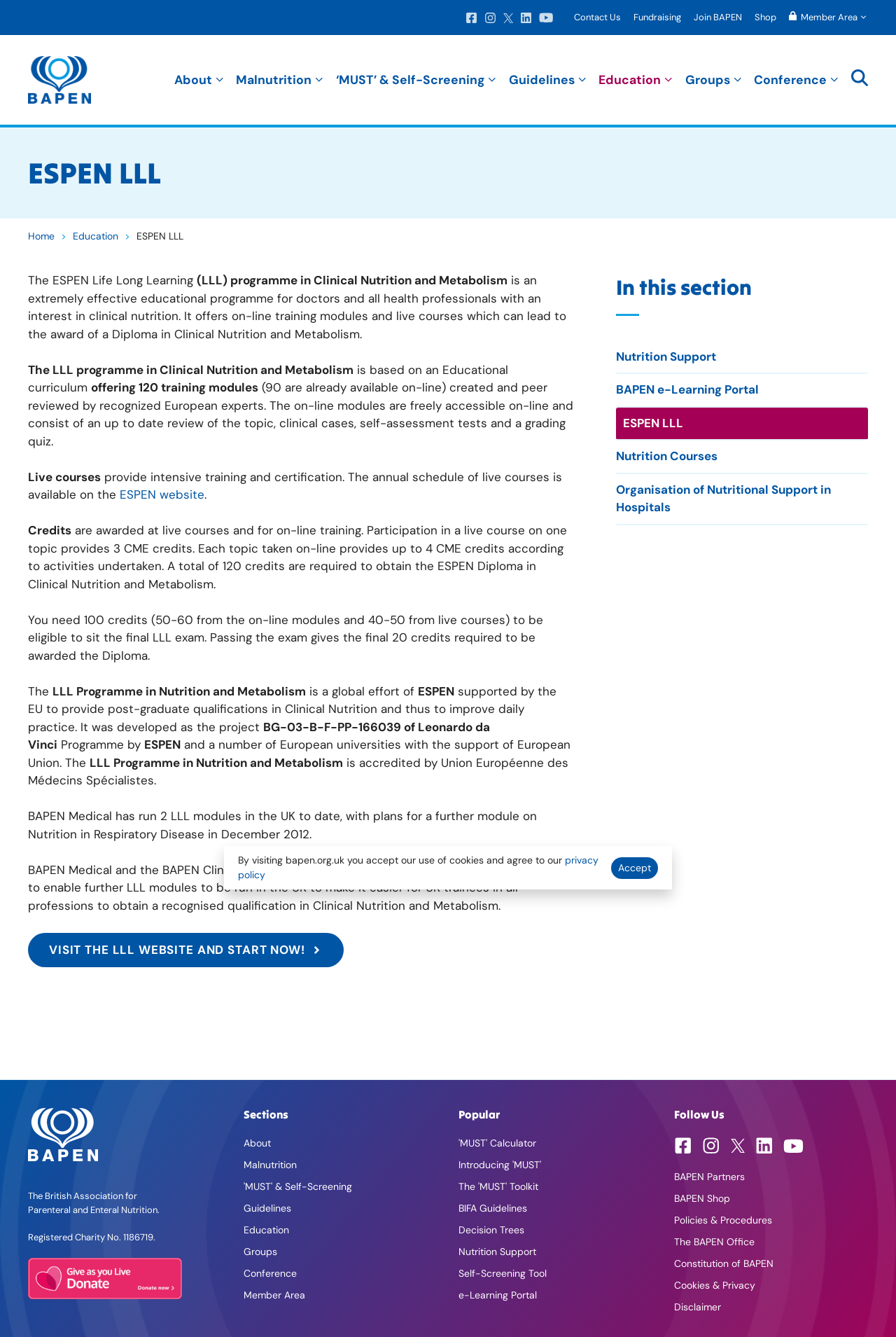Identify the bounding box for the described UI element: "Policies & Procedures".

[0.752, 0.908, 0.861, 0.917]